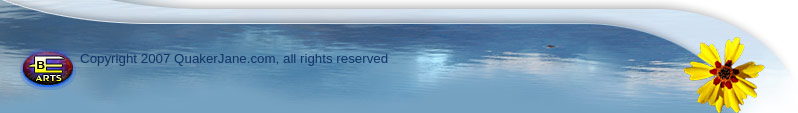Detail every aspect of the image in your description.

This image features a serene landscape combined with vibrant graphics. The upper section showcases a tranquil blue sky reflected in water, creating a peaceful atmosphere. On the left, there is a logo that reads "B E ARTS," hinting at a creative element tied to the context. The lower part contains the copyright notice, "Copyright 2007 QuakerJane.com, all rights reserved," indicating the image's ownership and providing a sense of authenticity. To the right, a cheerful yellow flower adds a touch of nature and brightness, enhancing the overall inviting feel of the scene. This image complements the surrounding text focused on Quaker values and lifestyle, emphasizing simplicity and spirituality.